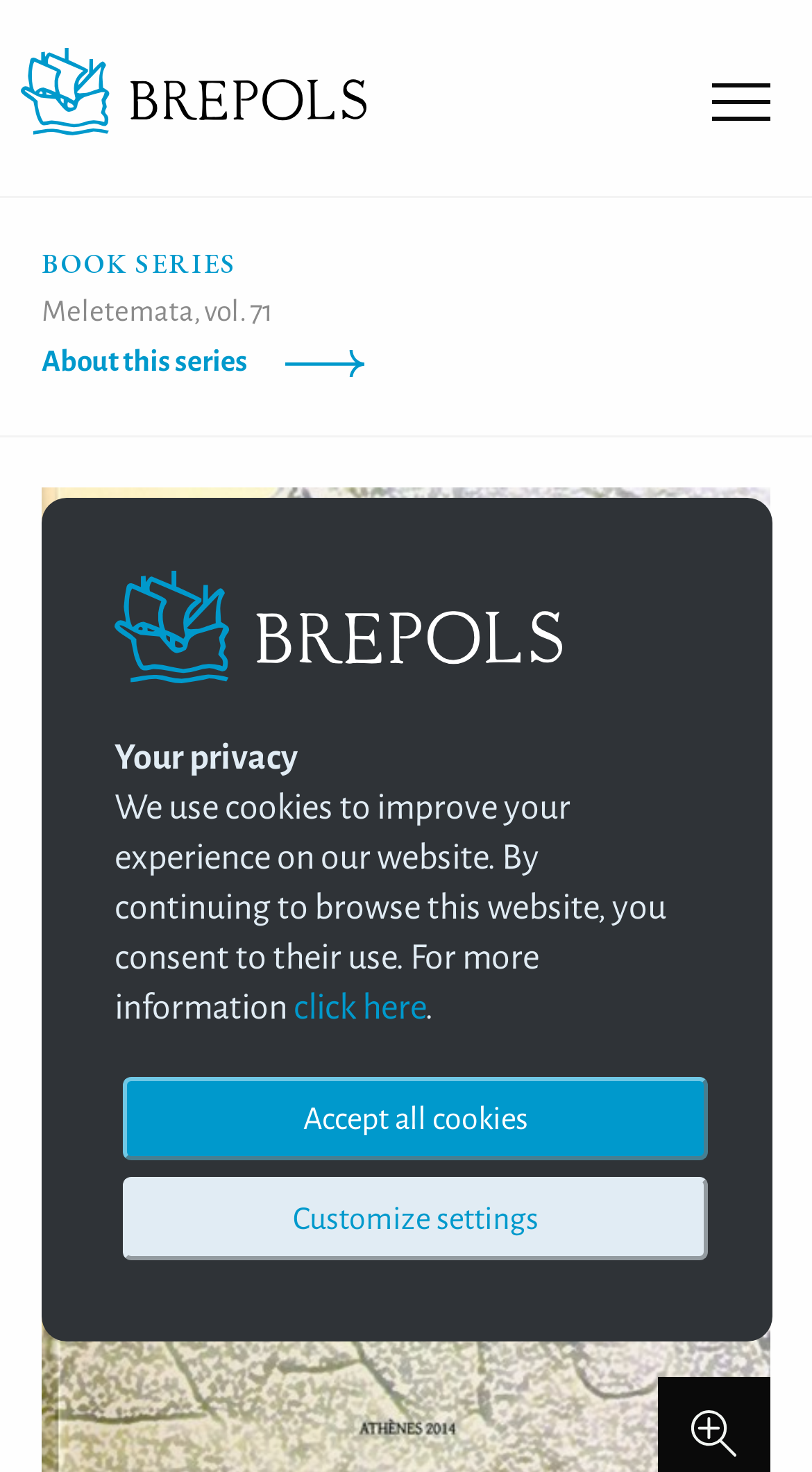What is the purpose of the search box?
From the image, respond using a single word or phrase.

To search for books, authors, series, etc.